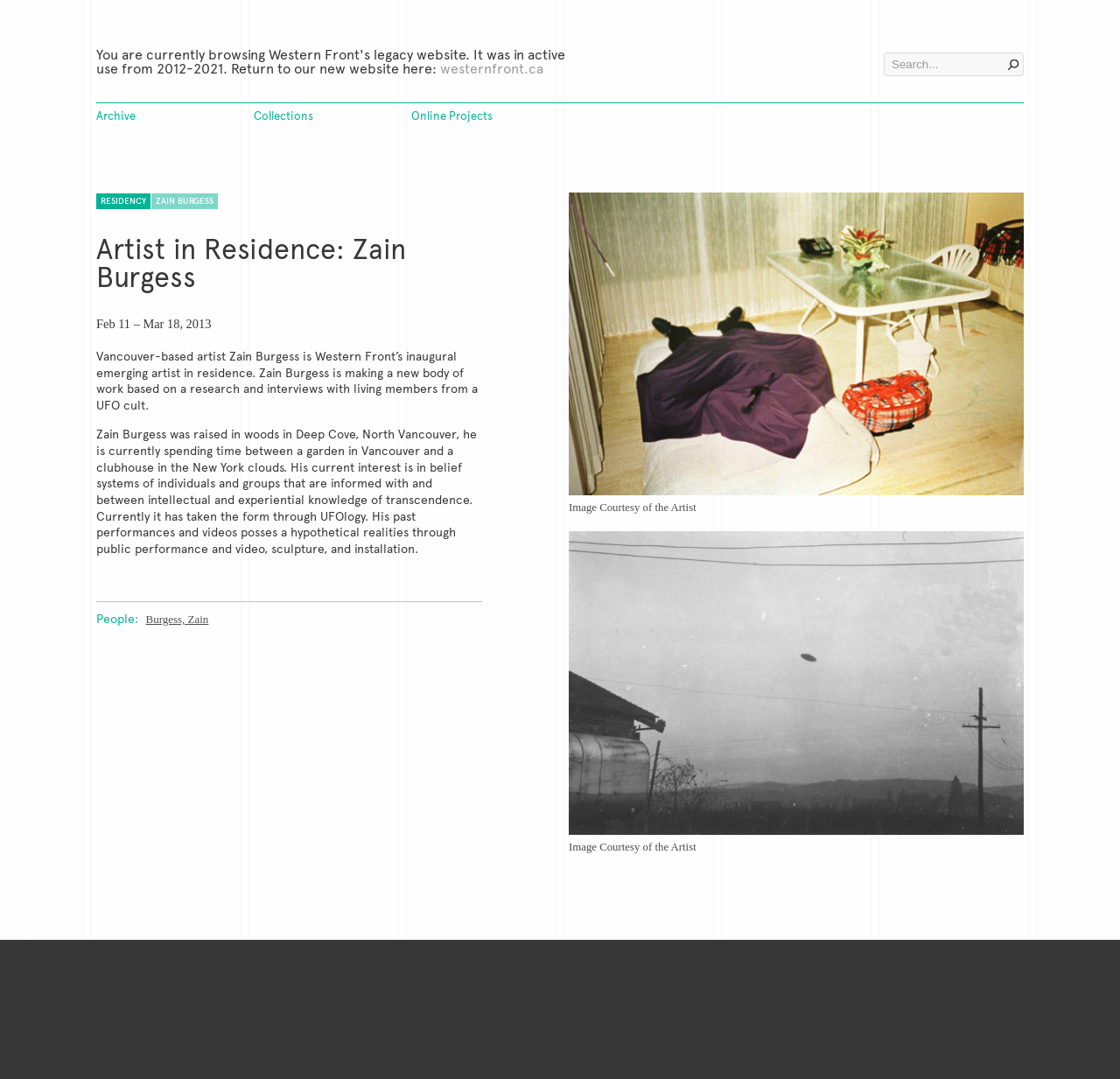Give a concise answer of one word or phrase to the question: 
What is the time period of the artist's residency?

Feb 11 – Mar 18, 2013